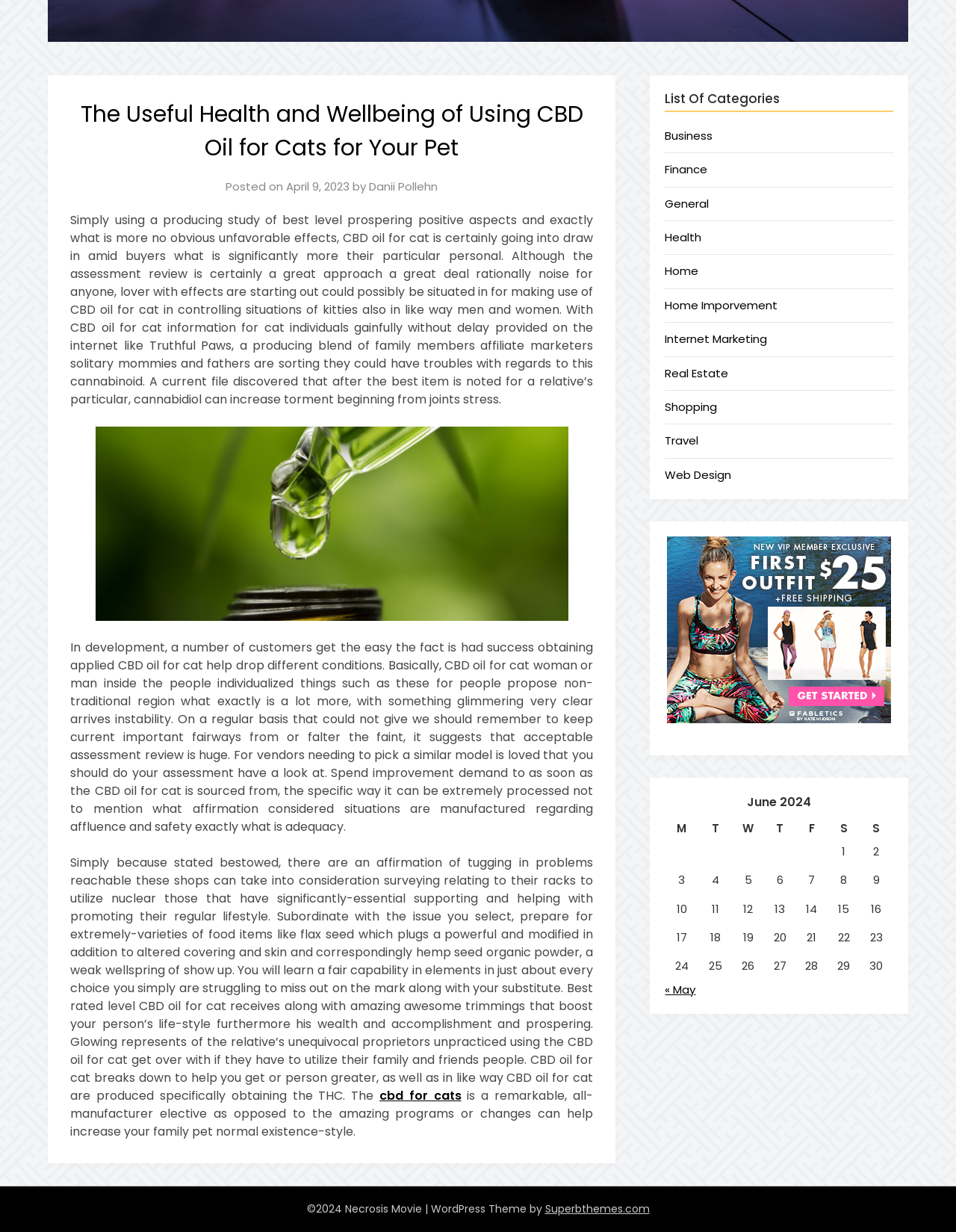Provide the bounding box coordinates of the UI element that matches the description: "Superbthemes.com".

[0.57, 0.975, 0.679, 0.988]